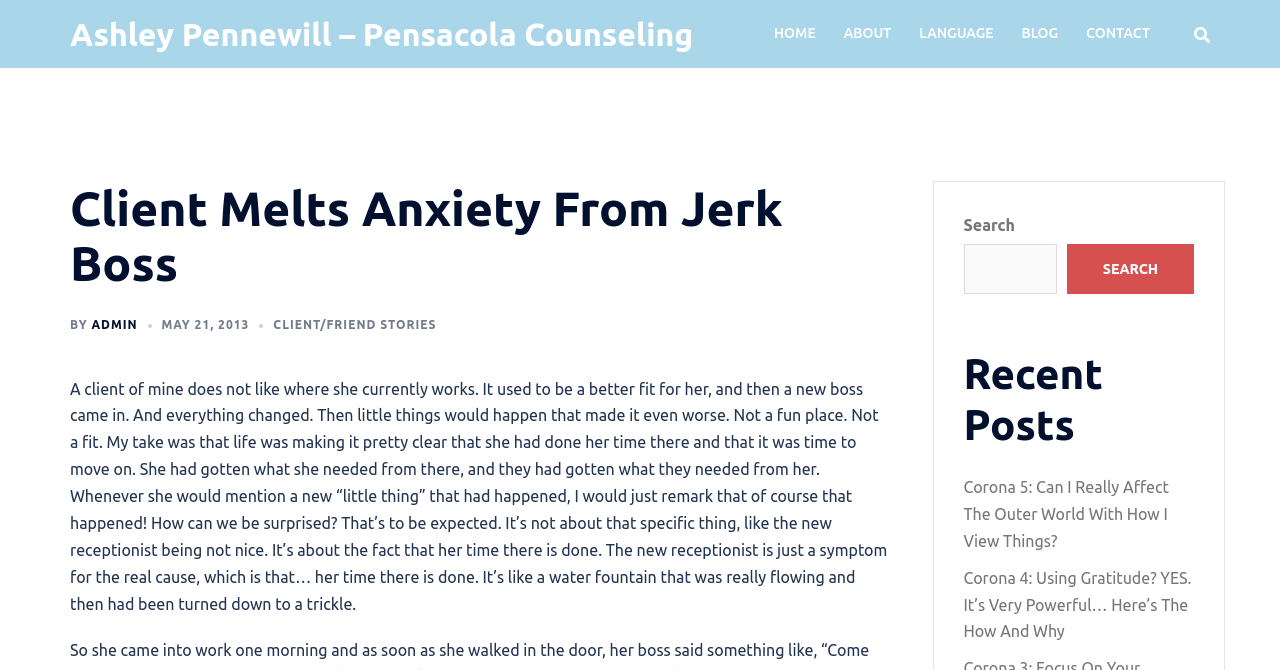Is there a search function on the page?
Offer a detailed and full explanation in response to the question.

I looked at the page and found a search box with a 'Search' button, which indicates that there is a search function on the page.